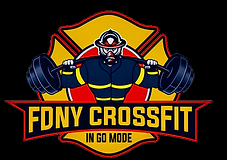Give a concise answer using one word or a phrase to the following question:
What is the color scheme of the logo?

Reds, yellows, and dark core